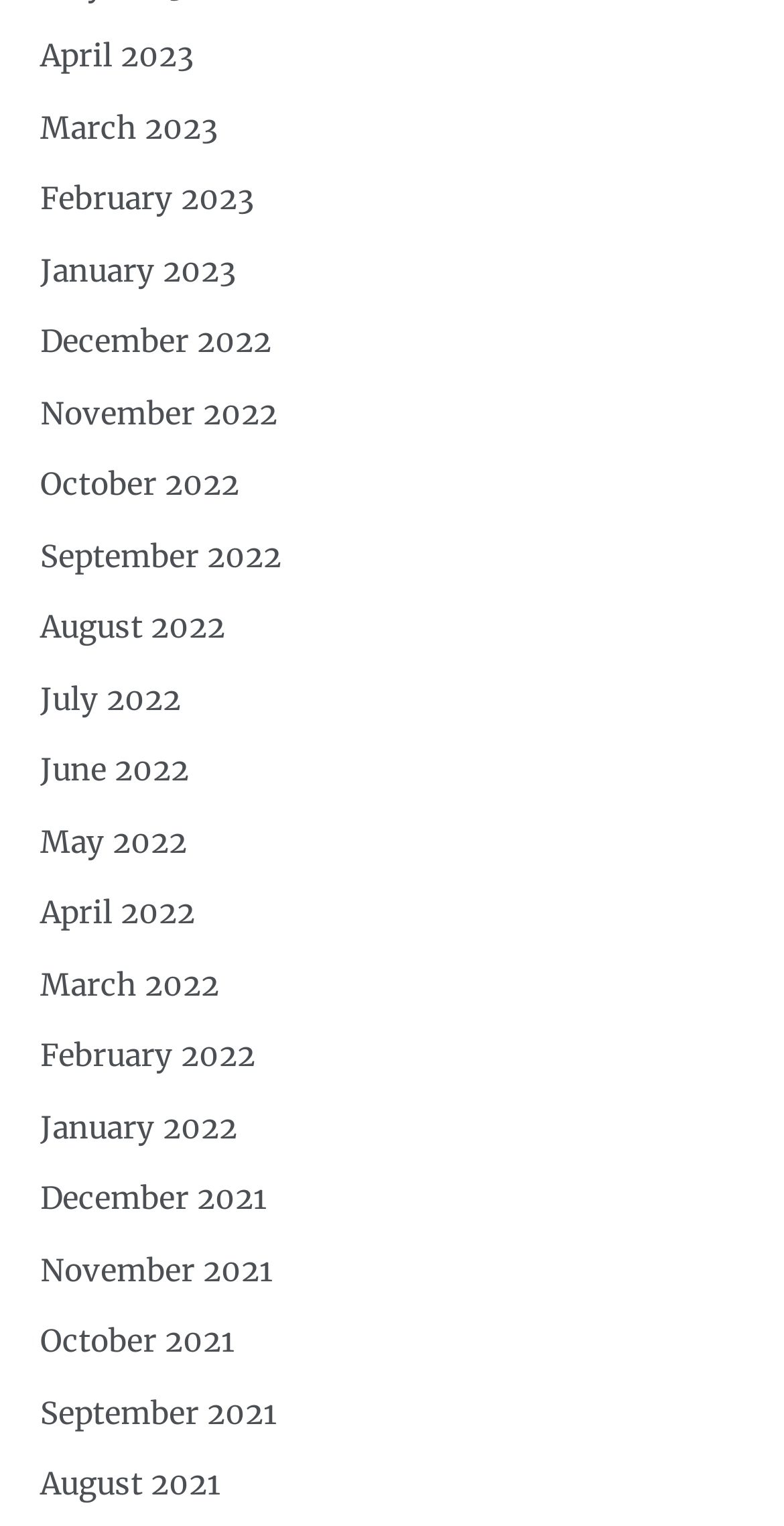What is the earliest month listed?
Kindly offer a detailed explanation using the data available in the image.

By scrolling down the list of links, I can see that the last link is 'August 2021', which suggests that it is the earliest month listed.